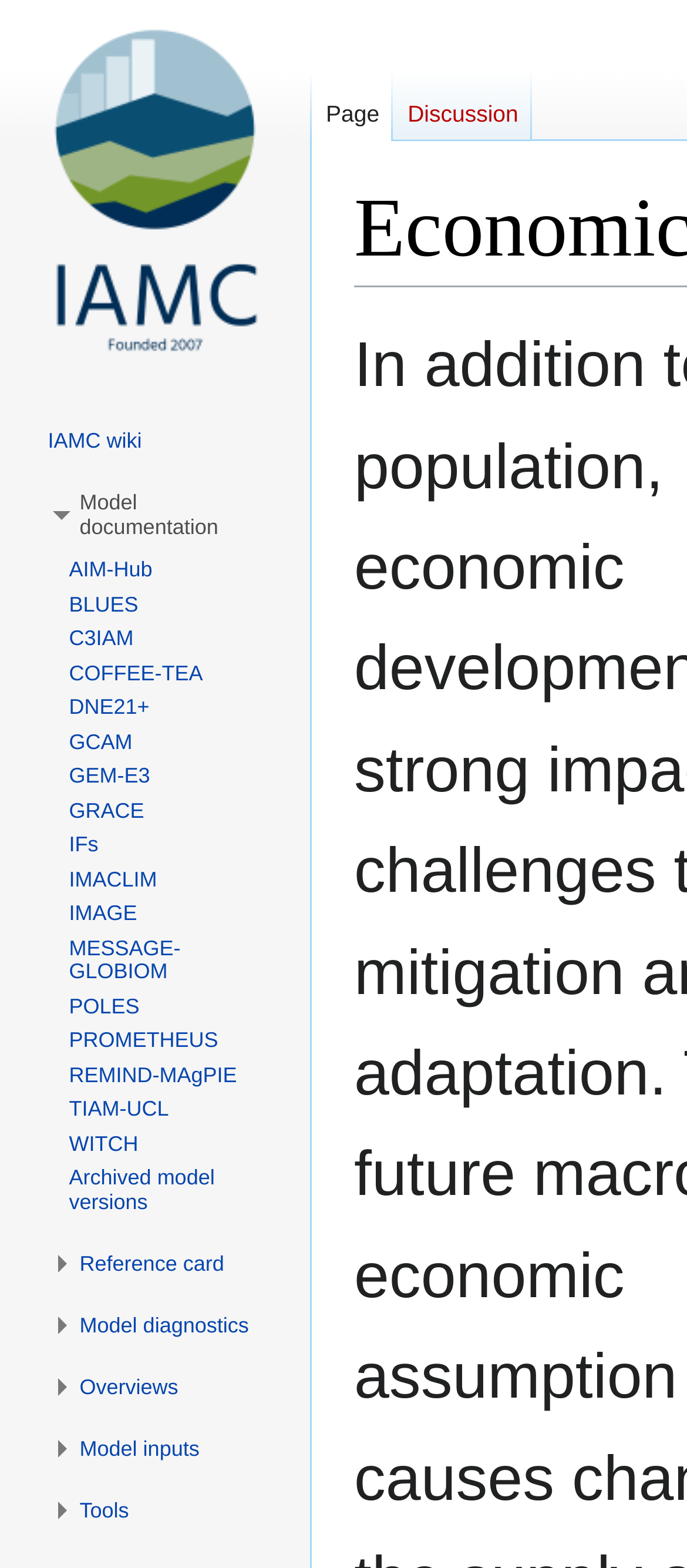Answer the following in one word or a short phrase: 
What is the purpose of the 'Jump to navigation' link?

To navigate to the navigation section